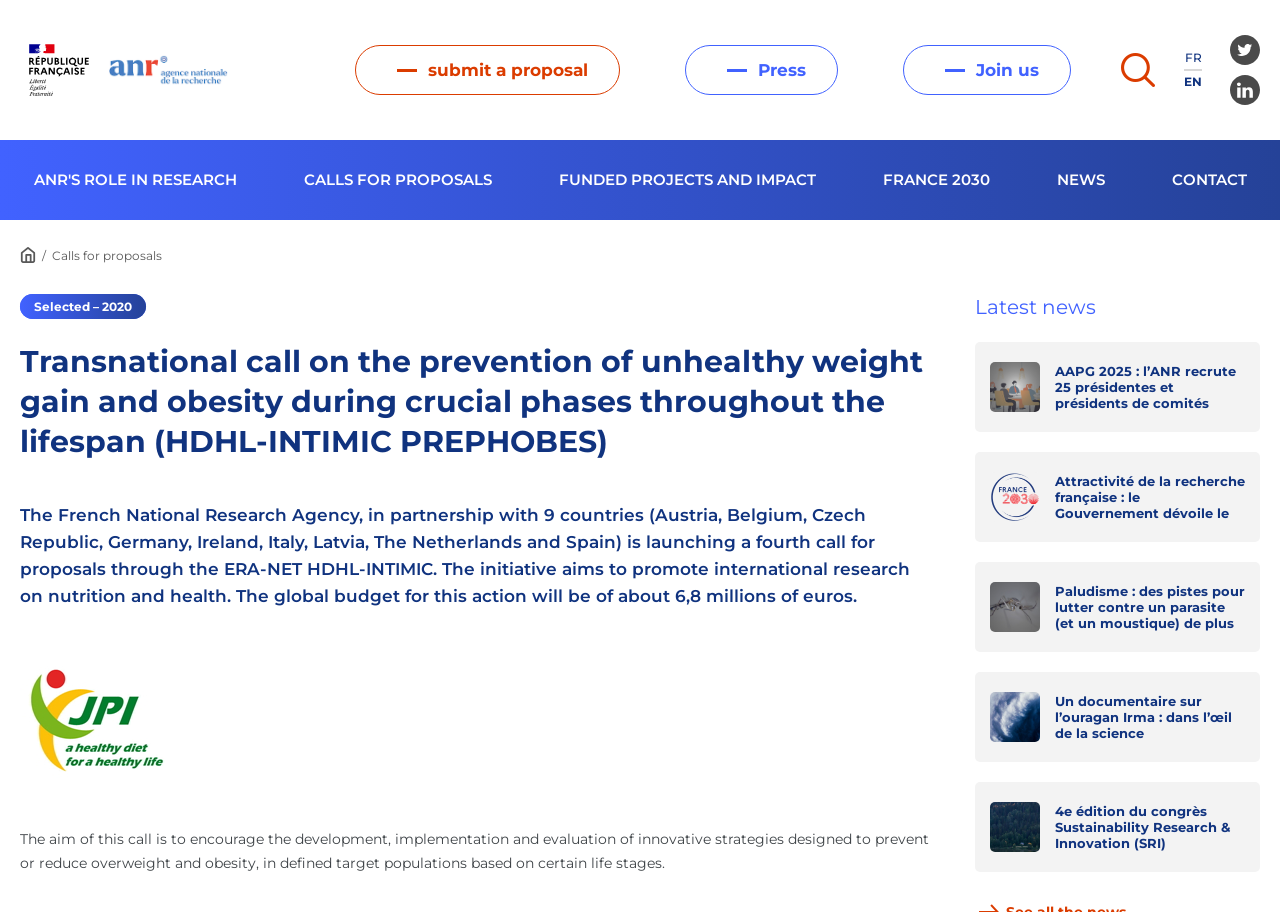Please provide a detailed answer to the question below based on the screenshot: 
What is the language of the webpage?

The presence of links 'FR' and 'EN' at the top right corner of the webpage, with bounding box coordinates [0.925, 0.055, 0.939, 0.071] and [0.925, 0.081, 0.939, 0.098] respectively, suggests that the webpage is available in both French and English languages.